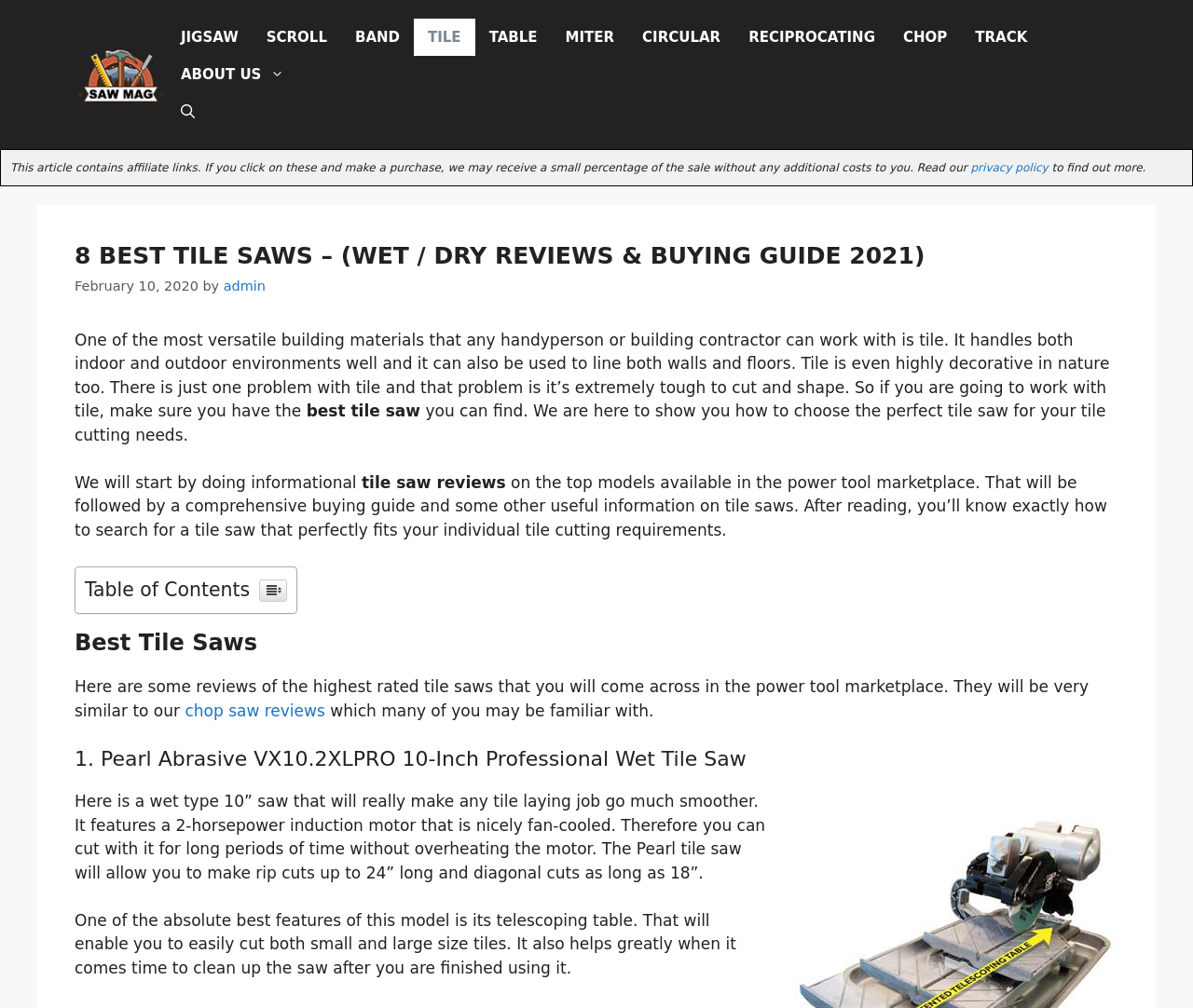Please predict the bounding box coordinates of the element's region where a click is necessary to complete the following instruction: "Open the 'privacy policy' page". The coordinates should be represented by four float numbers between 0 and 1, i.e., [left, top, right, bottom].

[0.814, 0.16, 0.879, 0.173]